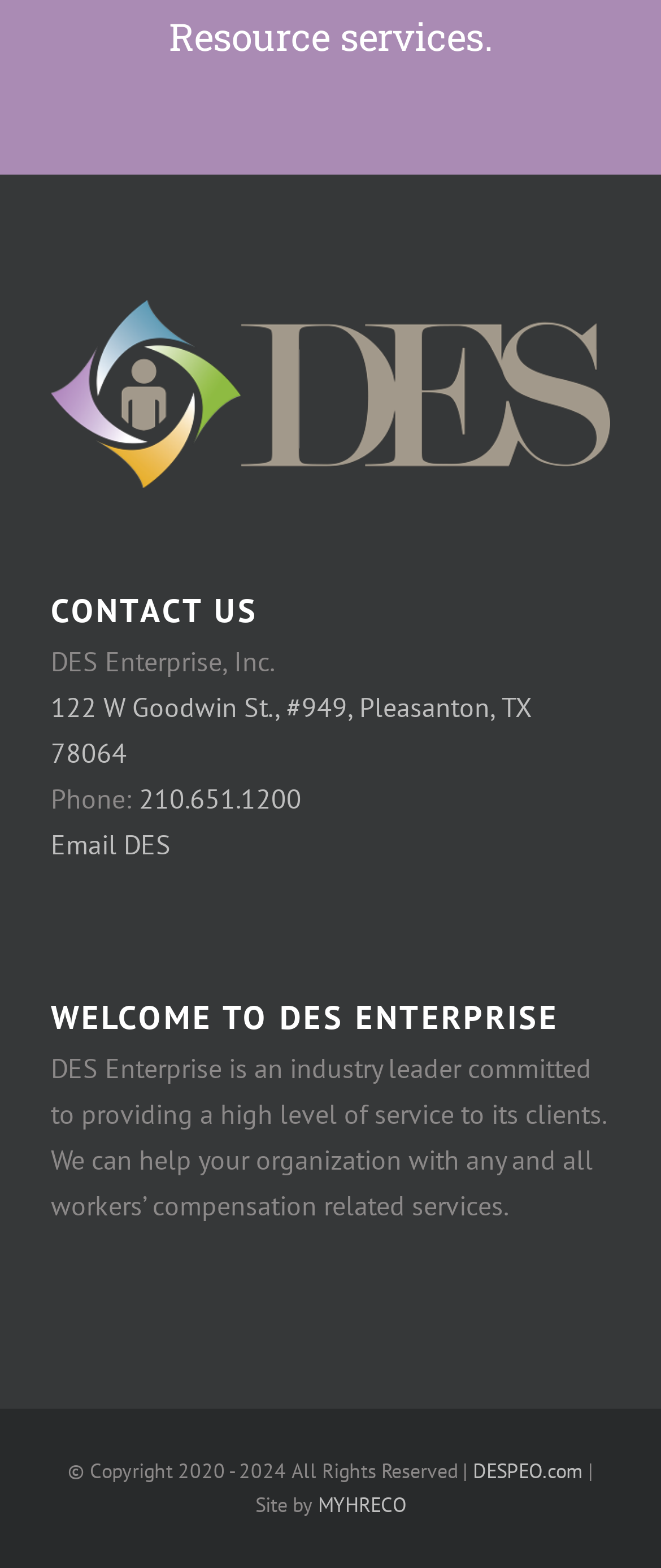Provide the bounding box coordinates of the HTML element described by the text: "Email DES". The coordinates should be in the format [left, top, right, bottom] with values between 0 and 1.

[0.077, 0.528, 0.259, 0.549]